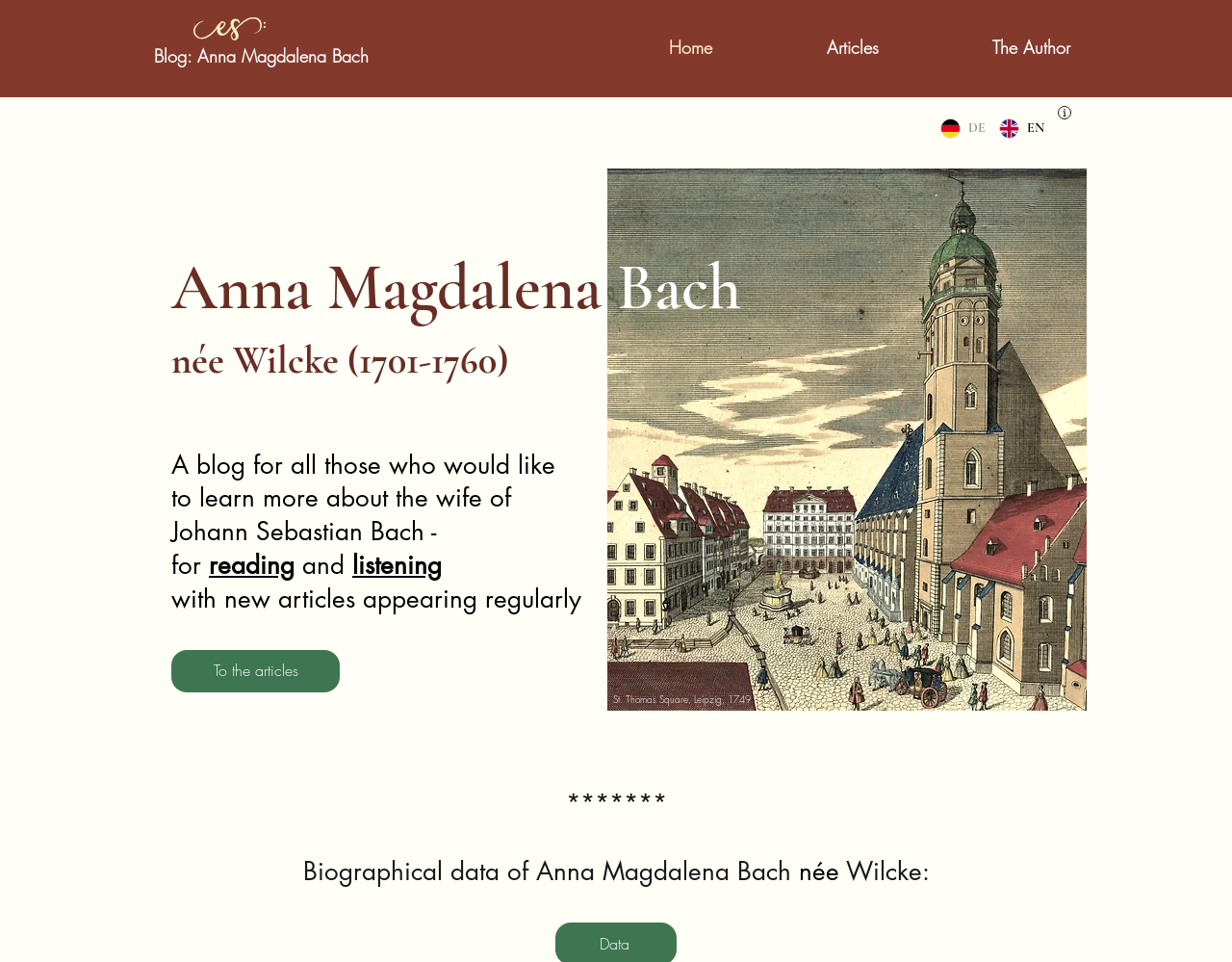What is the name of Johann Sebastian Bach's wife?
With the help of the image, please provide a detailed response to the question.

The webpage is about Anna Magdalena Bach, and it is mentioned that she is the wife of Johann Sebastian Bach, so the answer is Anna Magdalena Bach.